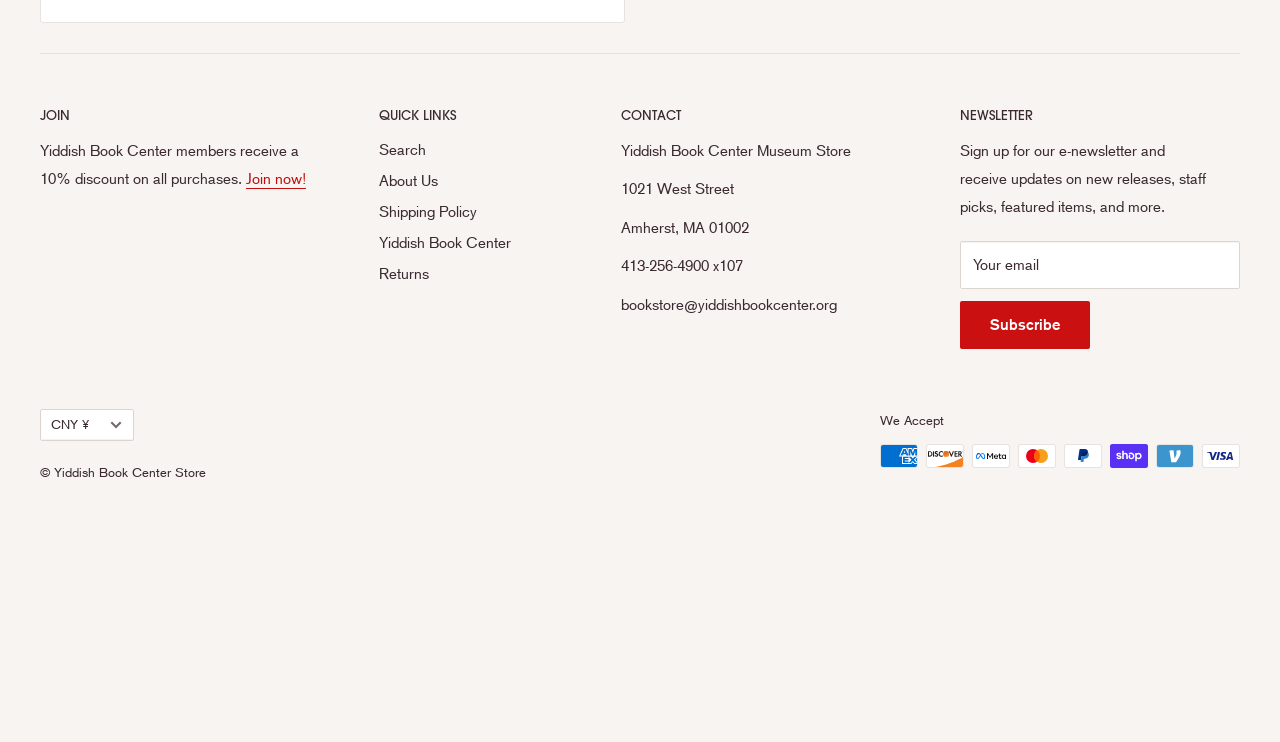Analyze the image and deliver a detailed answer to the question: How many links are there in the QUICK LINKS section?

The QUICK LINKS section is located at the top of the webpage and contains 5 links: 'Search', 'About Us', 'Shipping Policy', 'Yiddish Book Center', and 'Returns'.